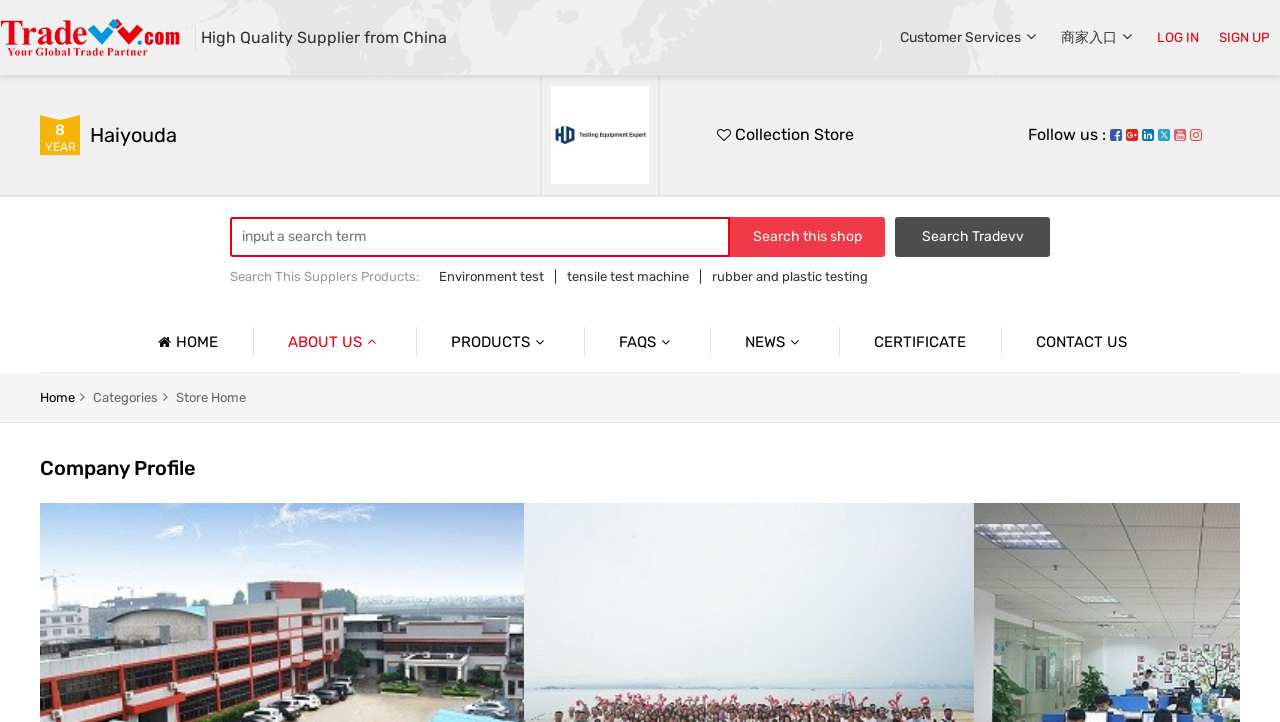Using the element description provided, determine the bounding box coordinates in the format (top-left x, top-left y, bottom-right x, bottom-right y). Ensure that all values are floating point numbers between 0 and 1. Element description: About HUDA Tester

[0.036, 0.517, 0.261, 0.573]